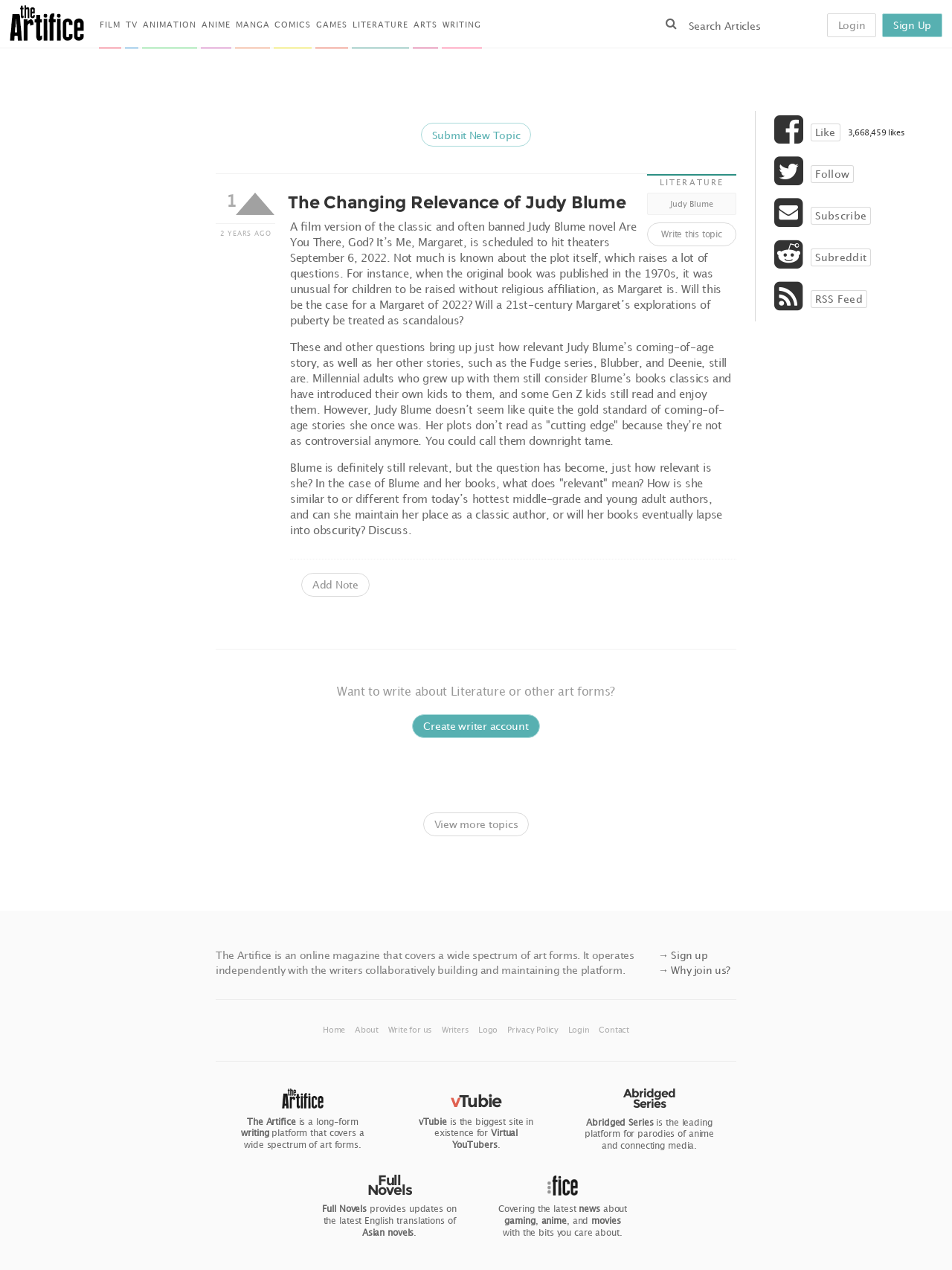Find the bounding box coordinates for the element that must be clicked to complete the instruction: "View more topics". The coordinates should be four float numbers between 0 and 1, indicated as [left, top, right, bottom].

[0.444, 0.64, 0.556, 0.659]